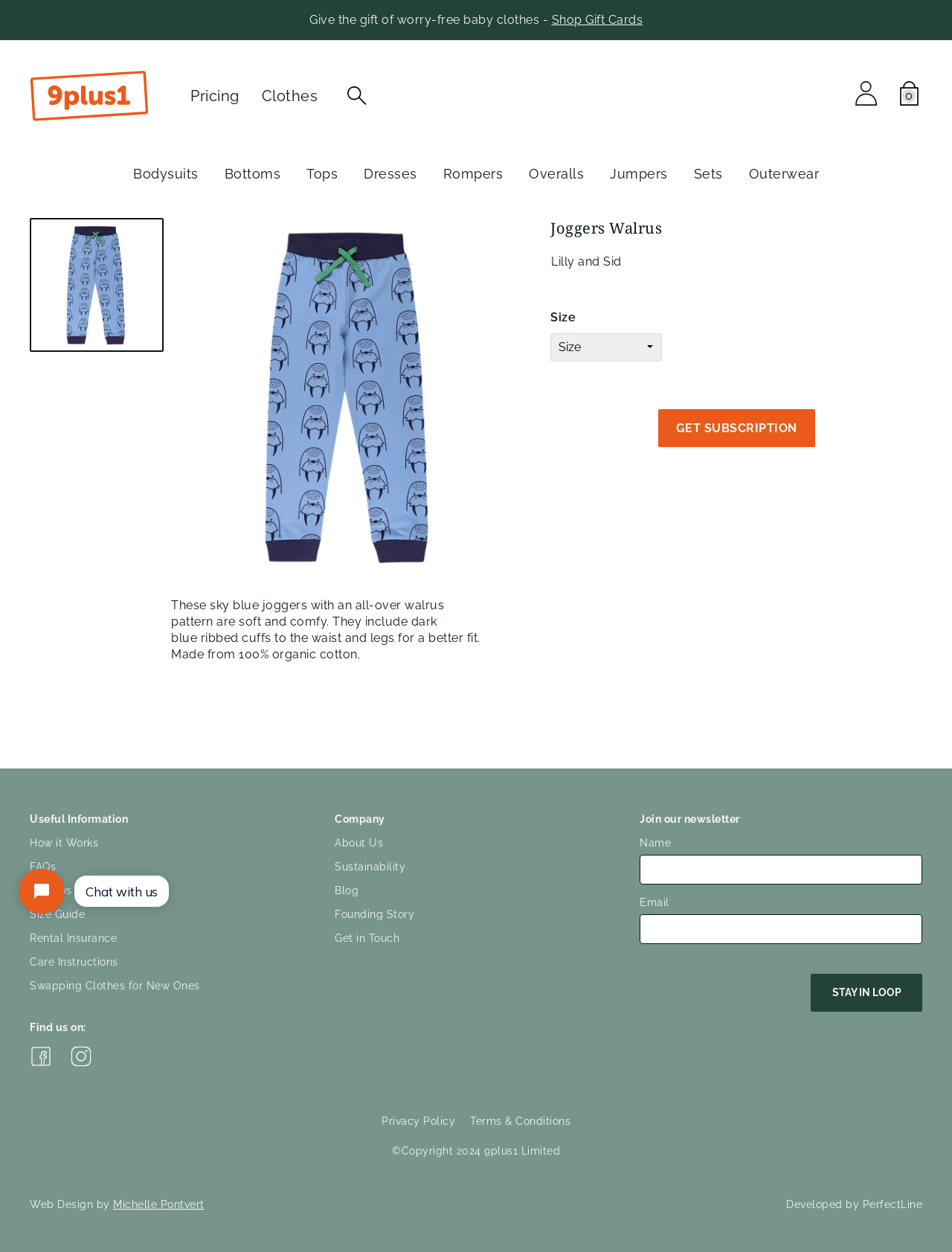Please locate the clickable area by providing the bounding box coordinates to follow this instruction: "Select a size from the combobox".

[0.578, 0.266, 0.695, 0.289]